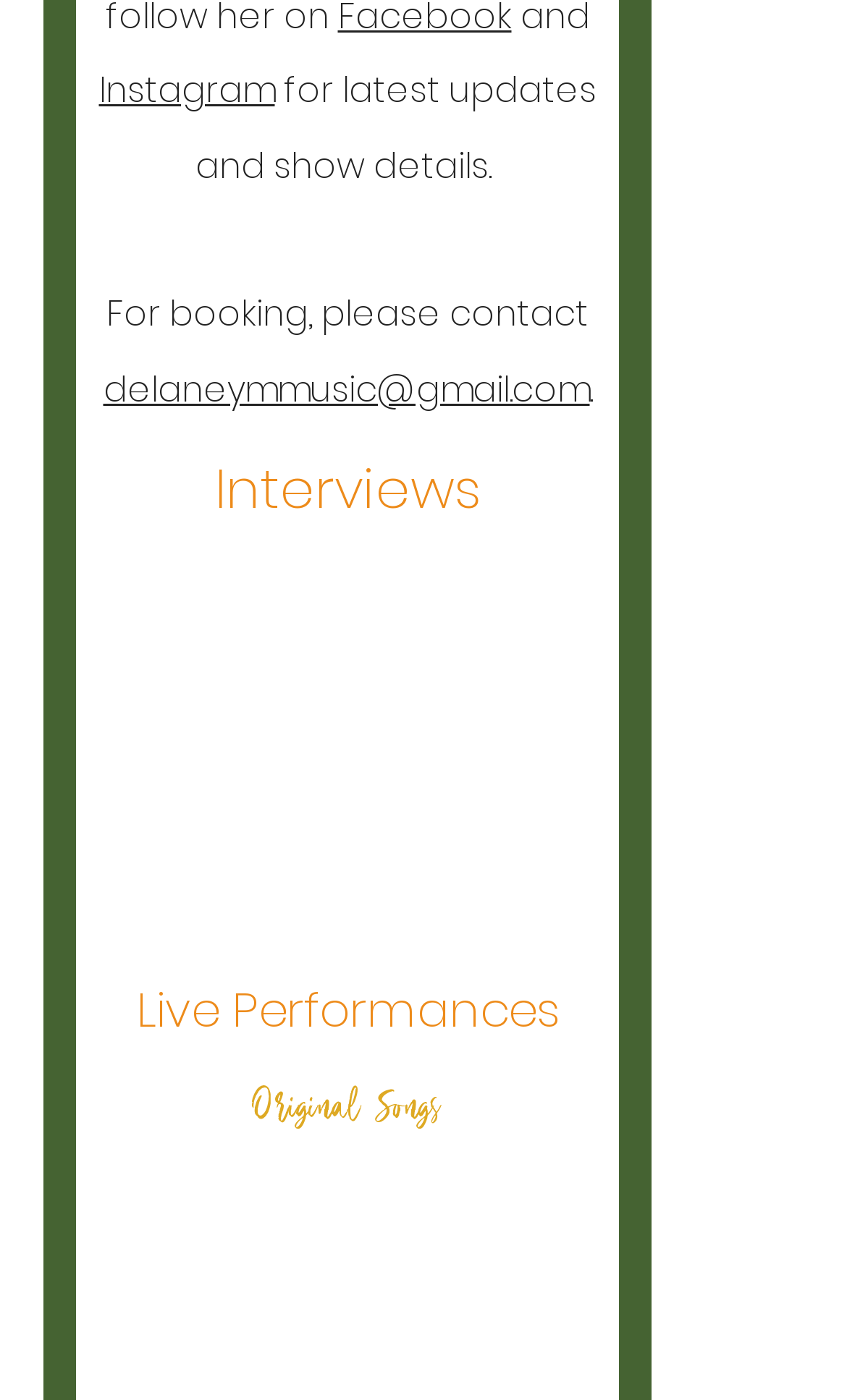Could you find the bounding box coordinates of the clickable area to complete this instruction: "view Literature category"?

None